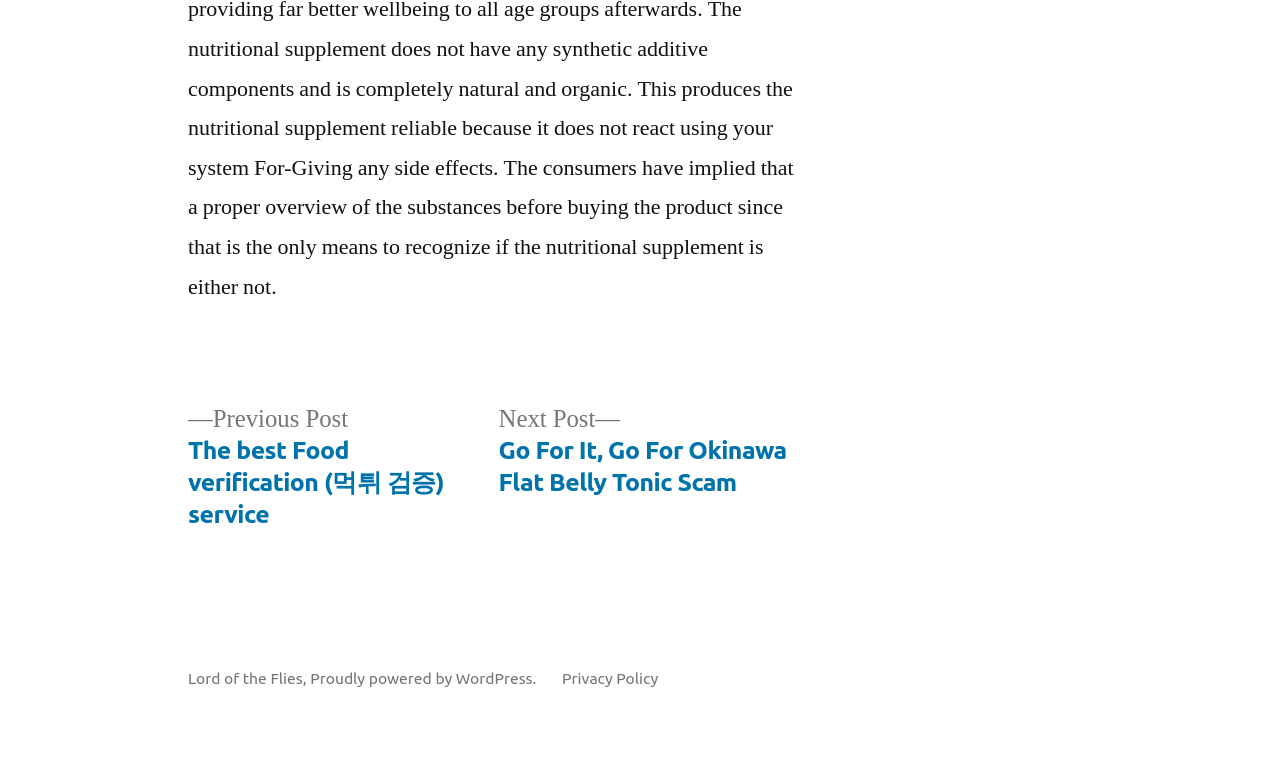What is the next post about?
Examine the image and provide an in-depth answer to the question.

I found the link 'Next post: Go For It, Go For Okinawa Flat Belly Tonic Scam' in the navigation section, which suggests that the next post is about Okinawa Flat Belly Tonic Scam.